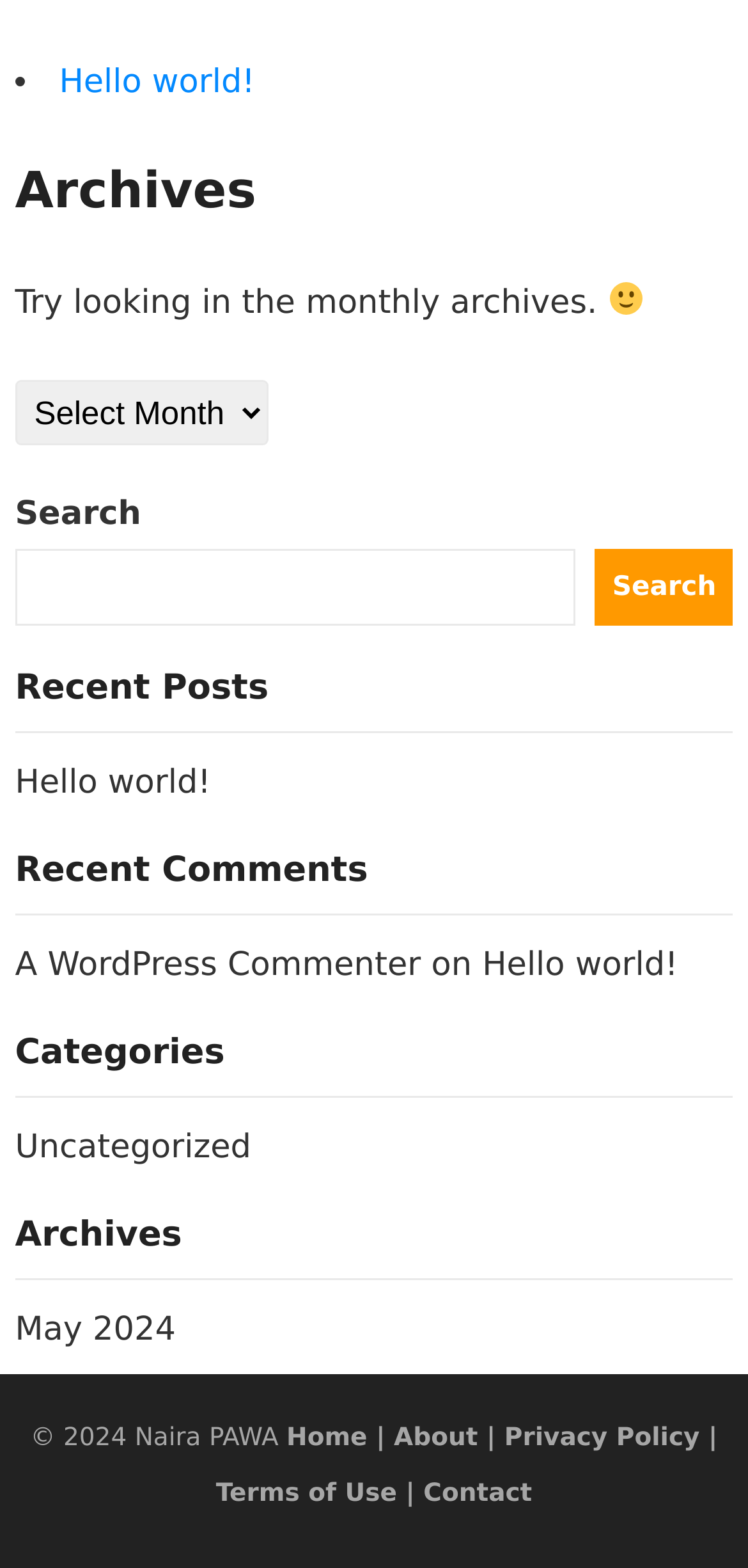Give the bounding box coordinates for the element described as: "Terms of Use".

[0.289, 0.944, 0.531, 0.962]